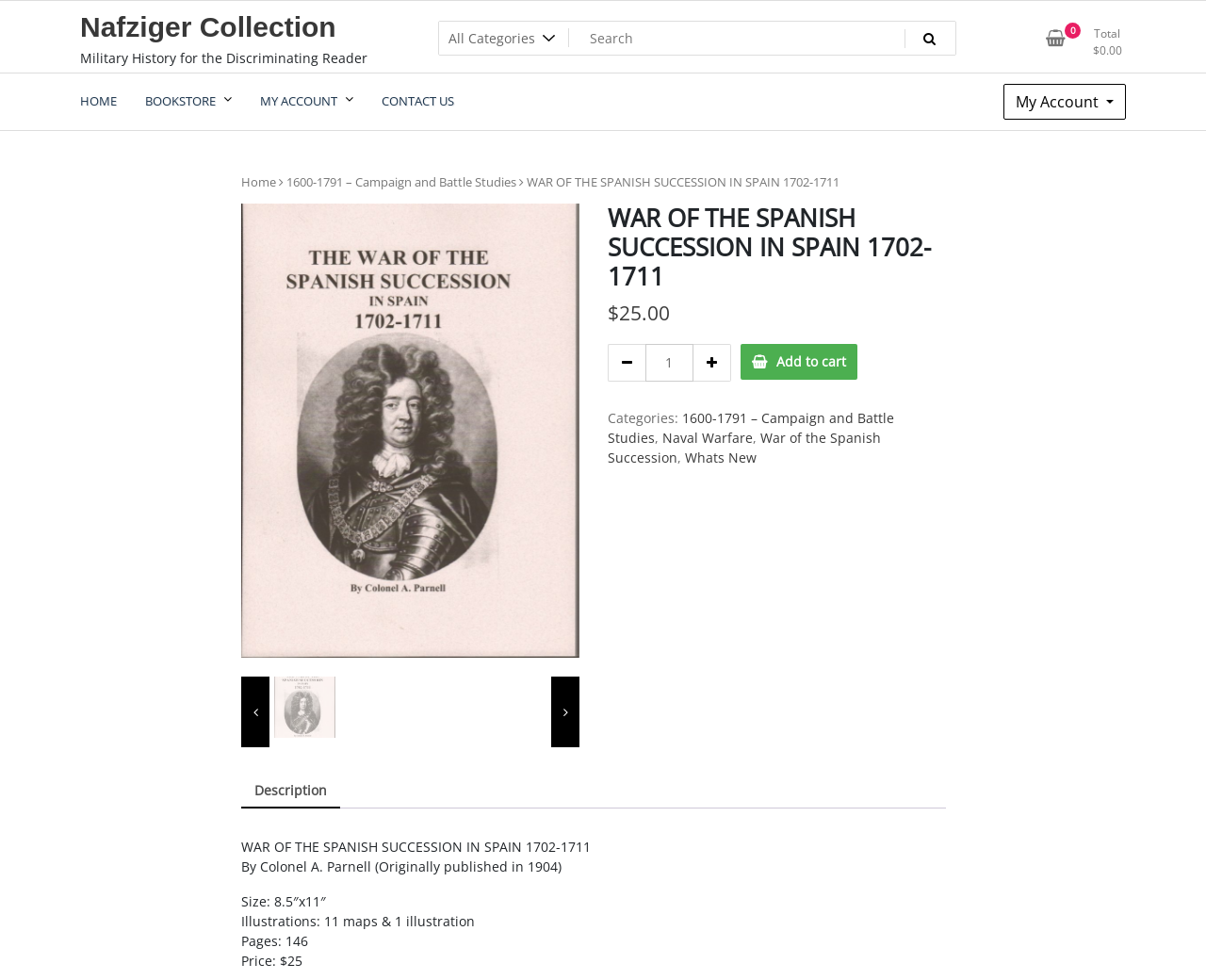Can you find the bounding box coordinates for the element to click on to achieve the instruction: "Add to cart"?

[0.614, 0.351, 0.711, 0.387]